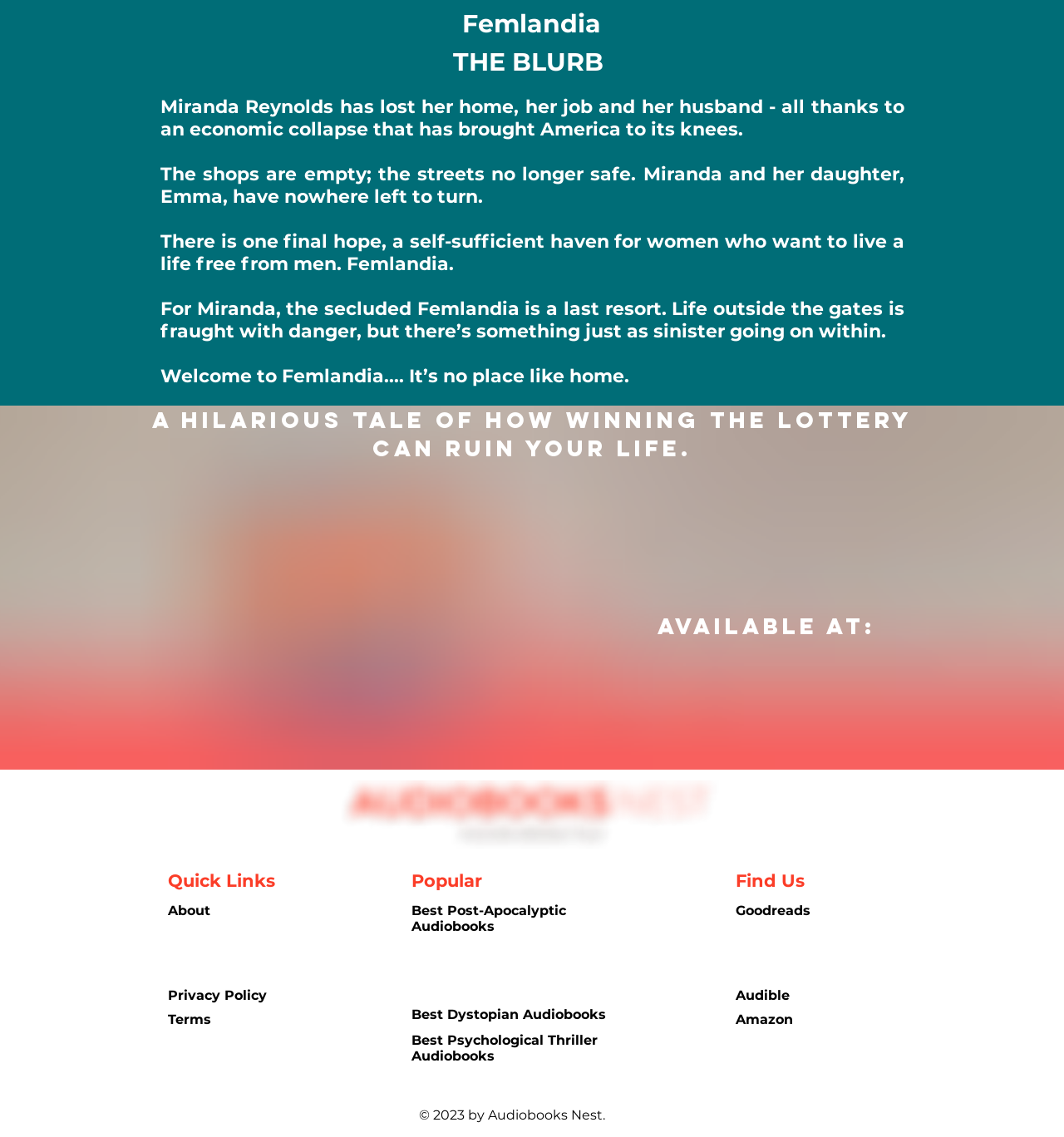Identify the bounding box coordinates for the element that needs to be clicked to fulfill this instruction: "Buy the audiobook on Amazon". Provide the coordinates in the format of four float numbers between 0 and 1: [left, top, right, bottom].

[0.604, 0.583, 0.704, 0.615]